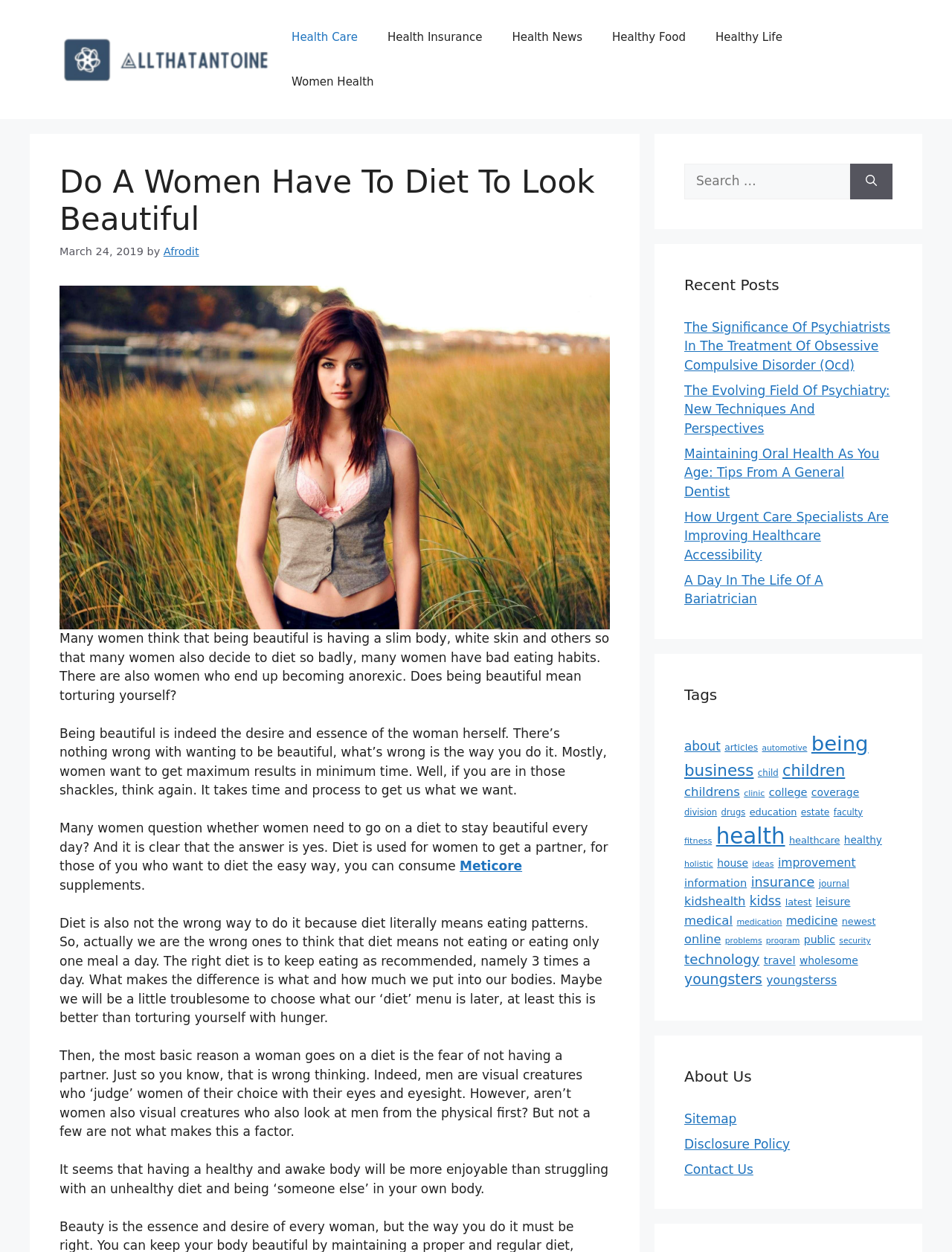Answer the question using only one word or a concise phrase: What is the topic of the article?

Beauty and diet